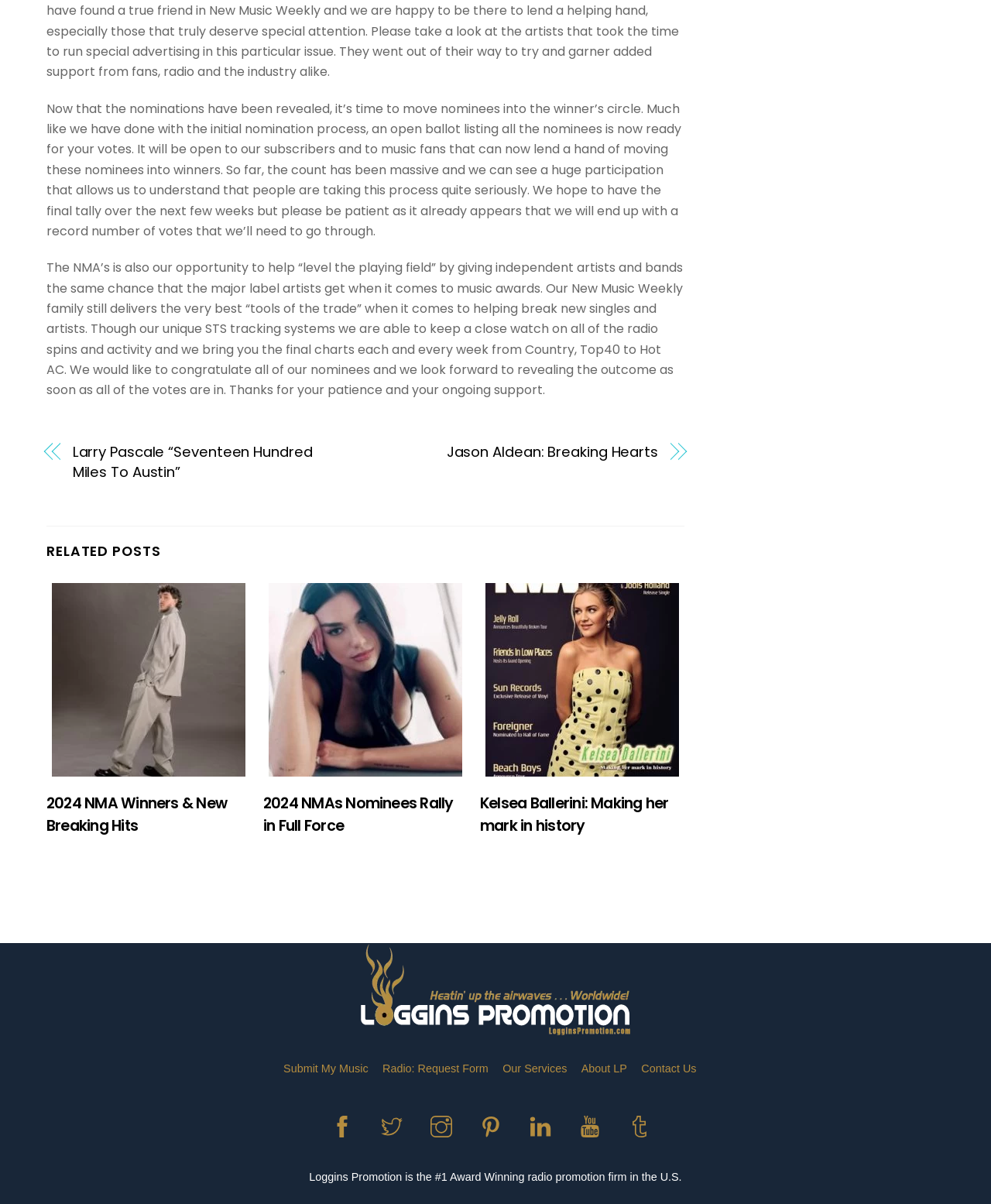How many related posts are shown on the webpage?
Please use the visual content to give a single word or phrase answer.

3